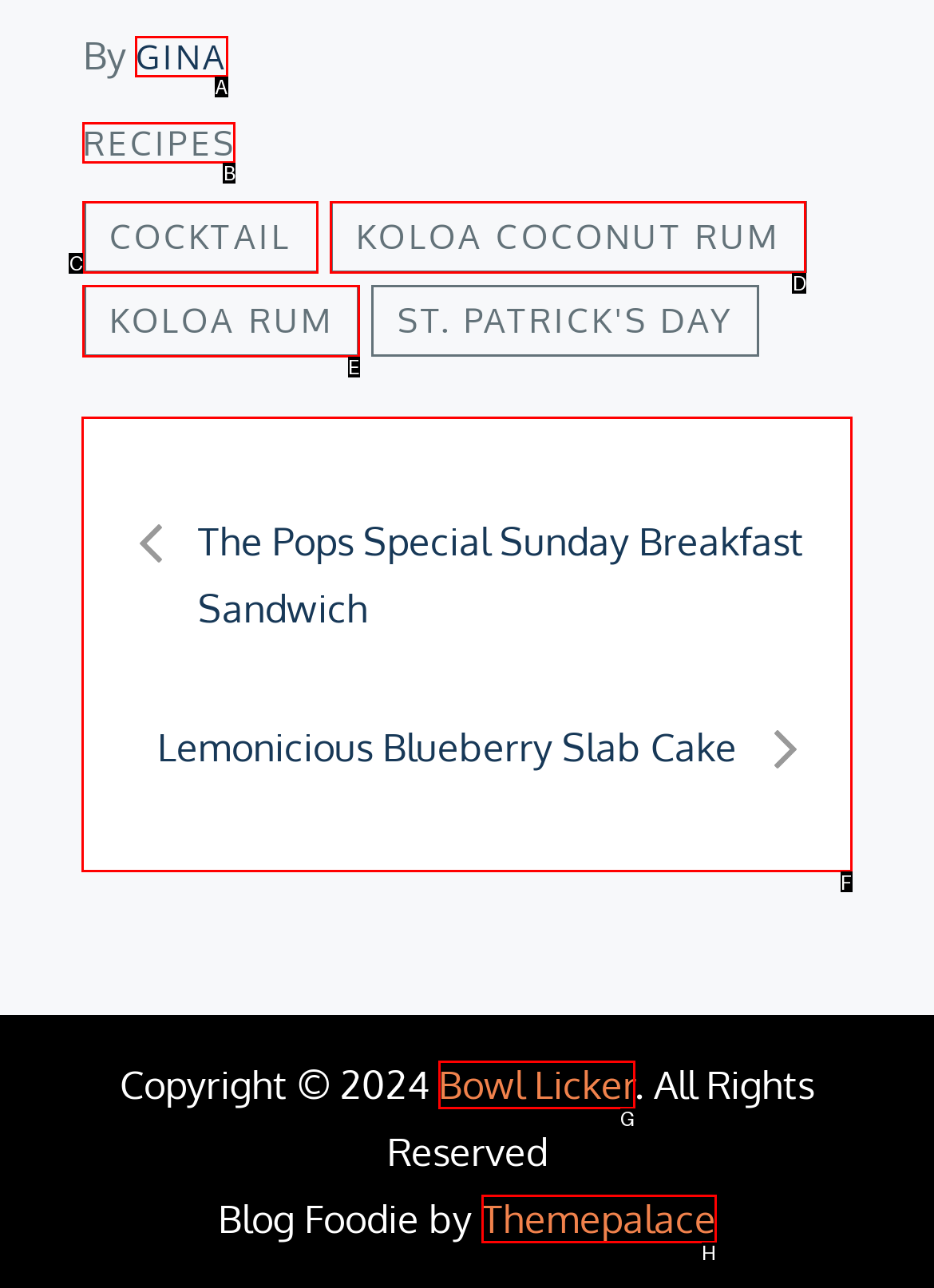Tell me which UI element to click to fulfill the given task: check Posts. Respond with the letter of the correct option directly.

F